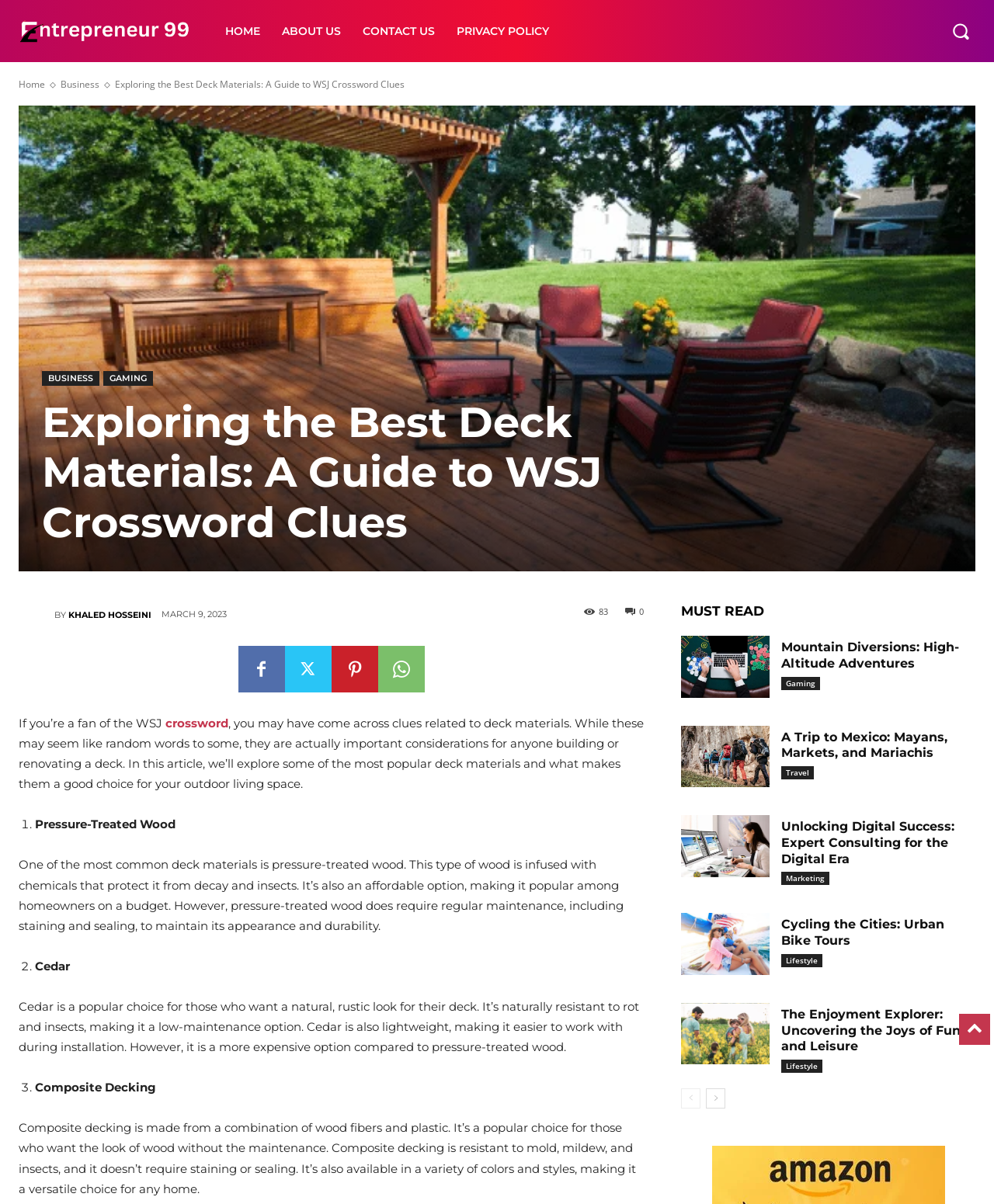Show the bounding box coordinates of the element that should be clicked to complete the task: "Click the HOME link".

[0.215, 0.0, 0.272, 0.052]